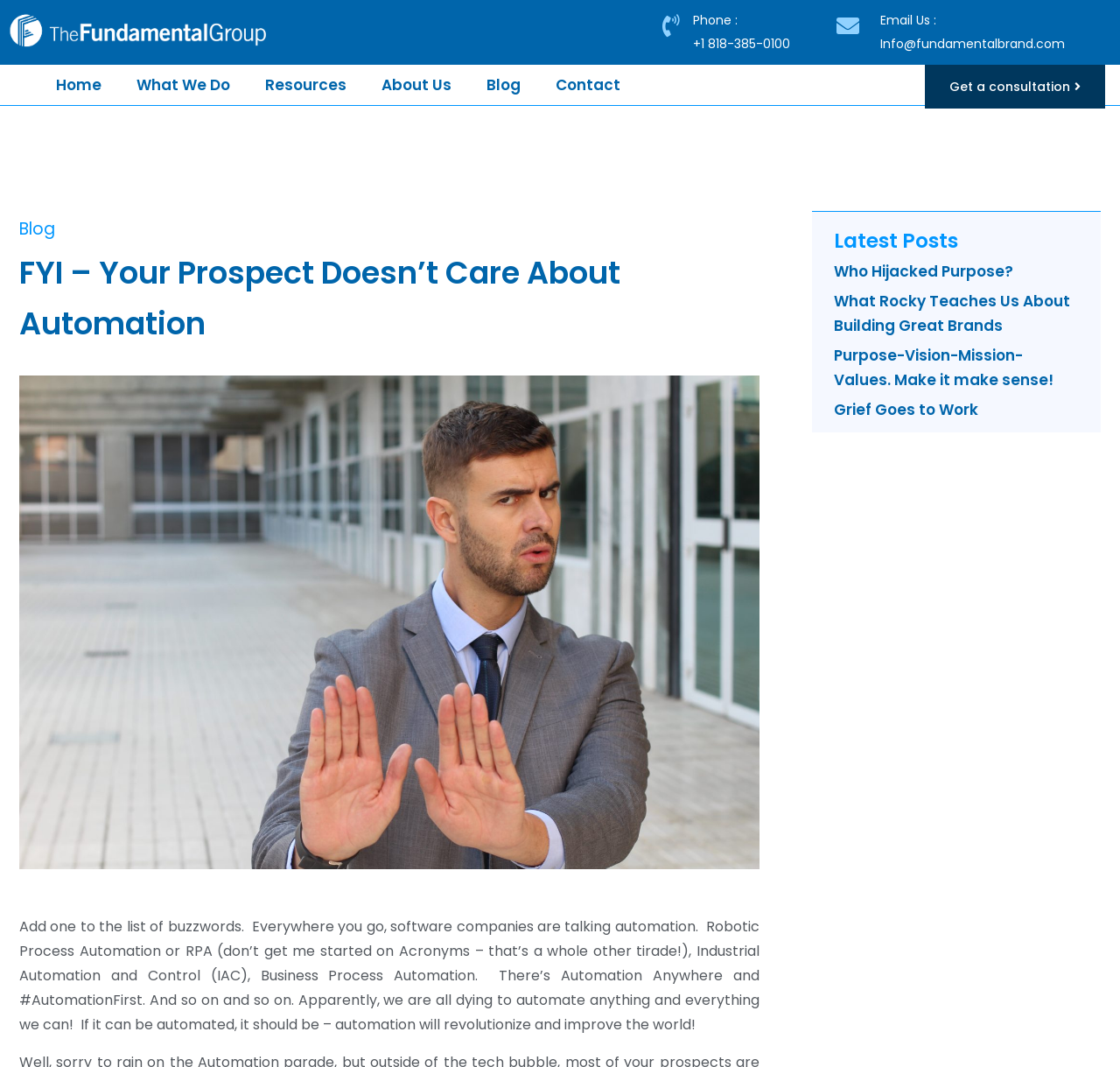What is the company's phone number?
Answer the question with as much detail as you can, using the image as a reference.

The phone number can be found in the top-right corner of the webpage, next to the 'Phone :' heading.